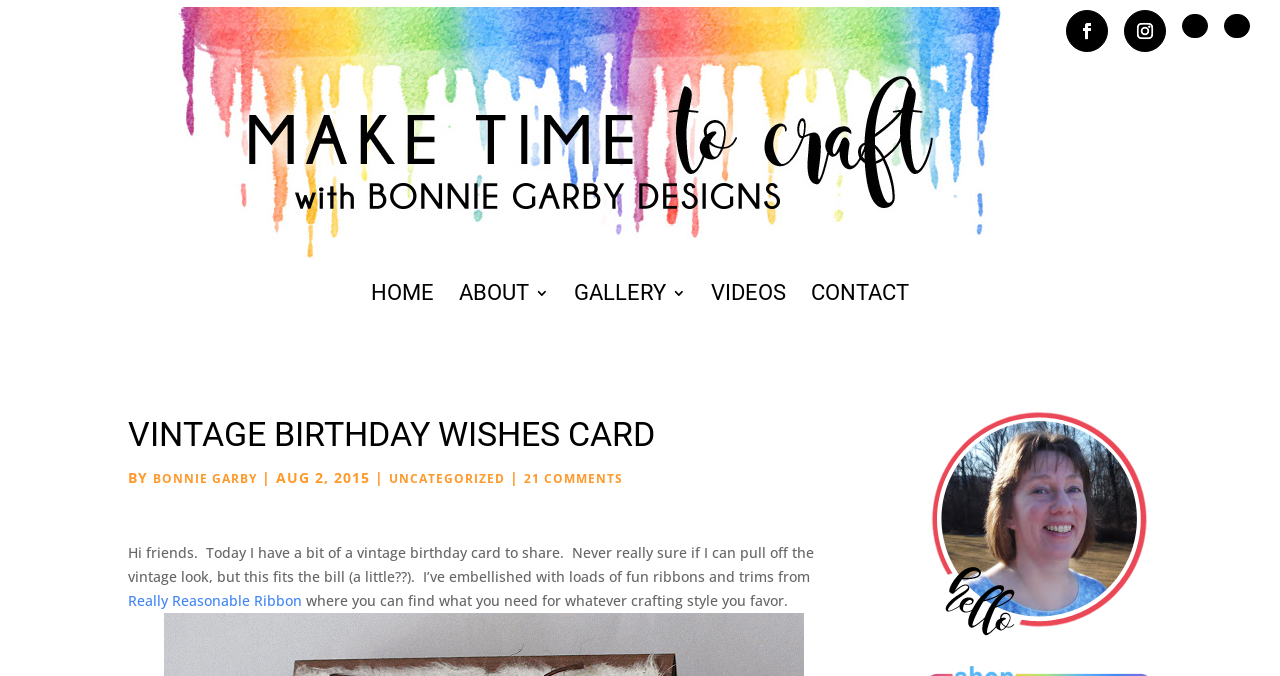How many comments does the blog post have?
Please provide a detailed answer to the question.

I found the answer by looking at the link element with the text '21 COMMENTS' which indicates the number of comments on the post.